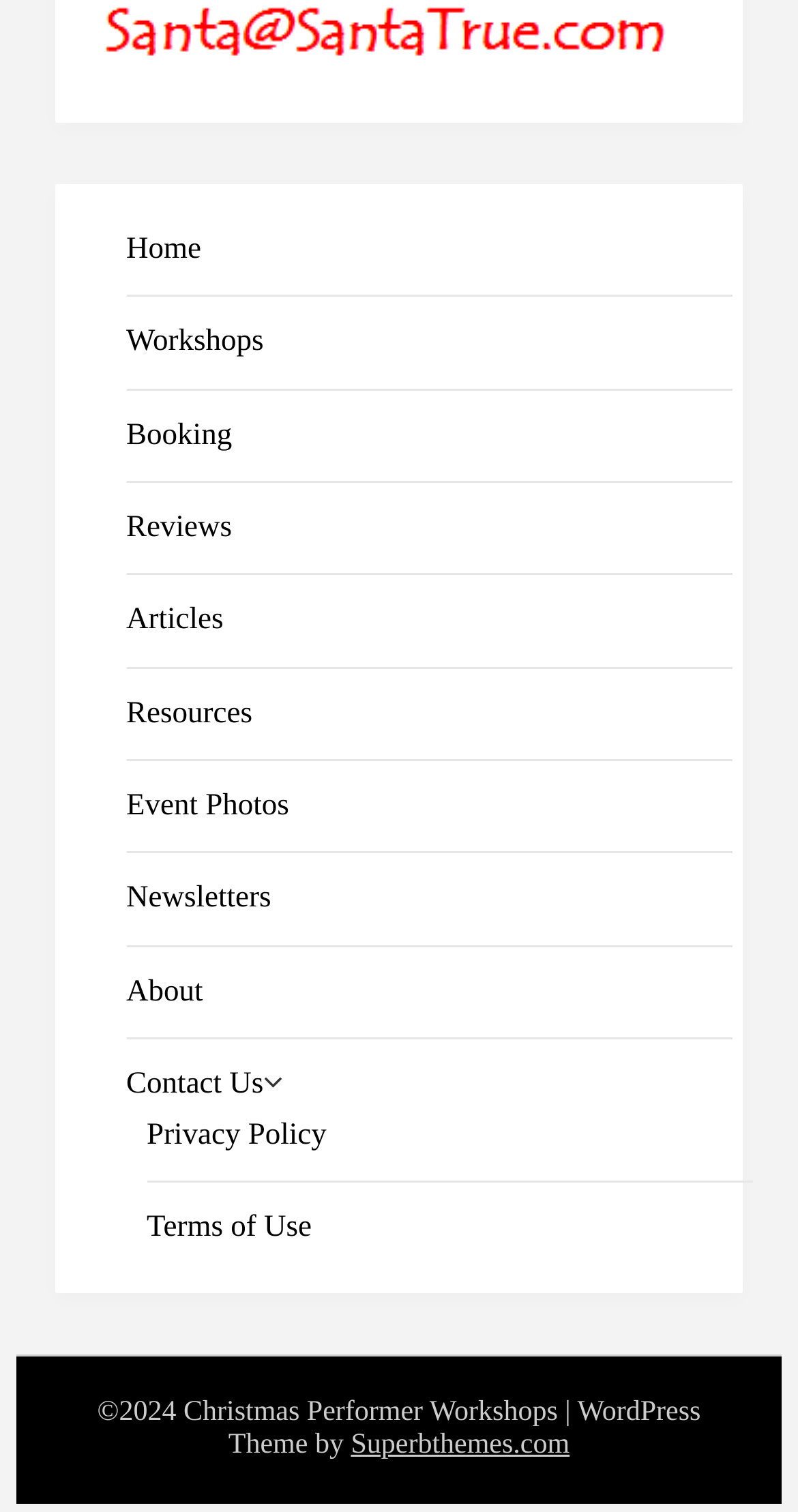What is the purpose of the 'Booking' section?
Please look at the screenshot and answer in one word or a short phrase.

To book a workshop